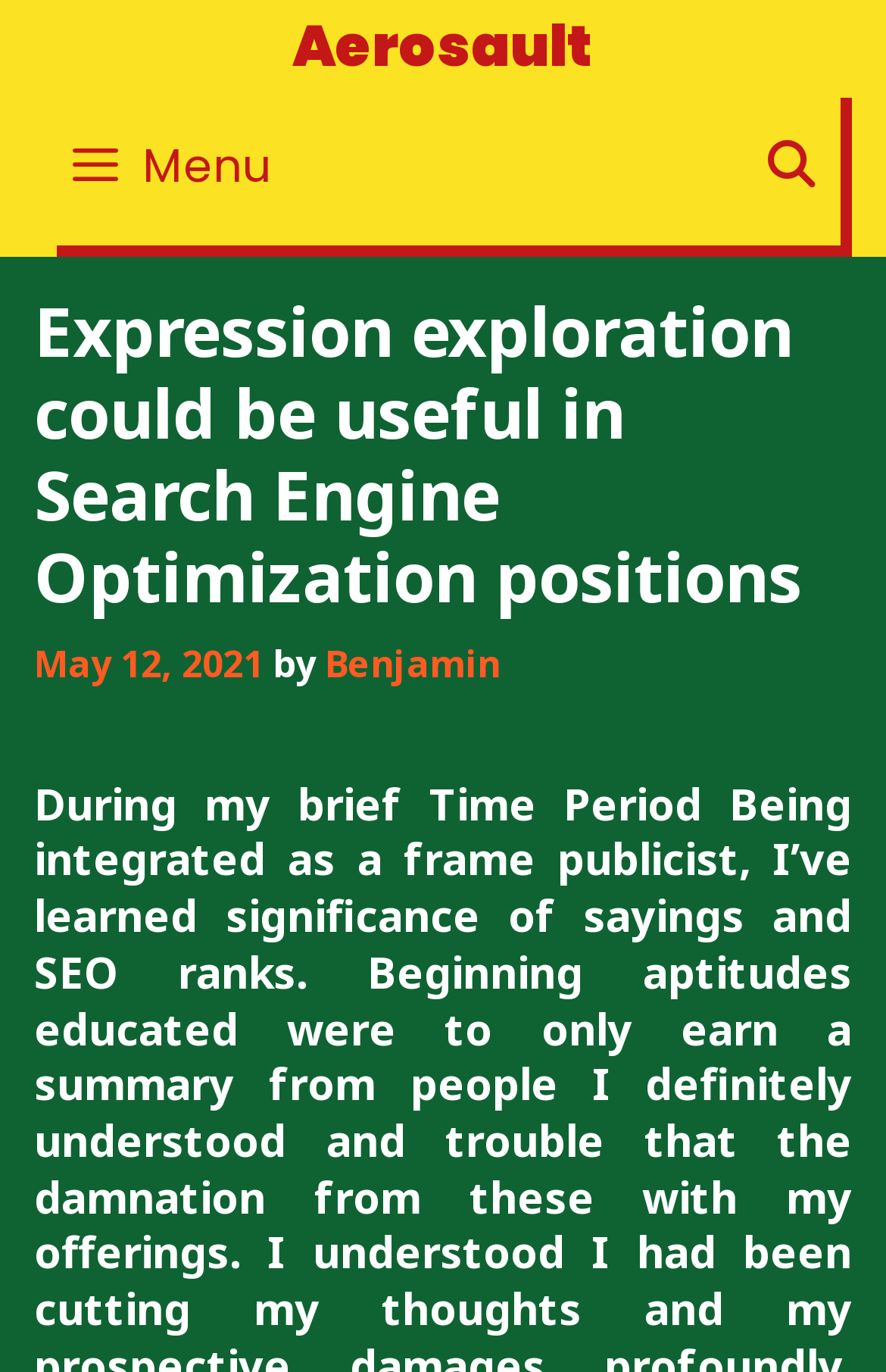What is the purpose of the search function?
Answer the question in as much detail as possible.

I found a link element with the text ' SEARCH' which is located near a generic element with the text 'Search', indicating that it is a search function to search the website.